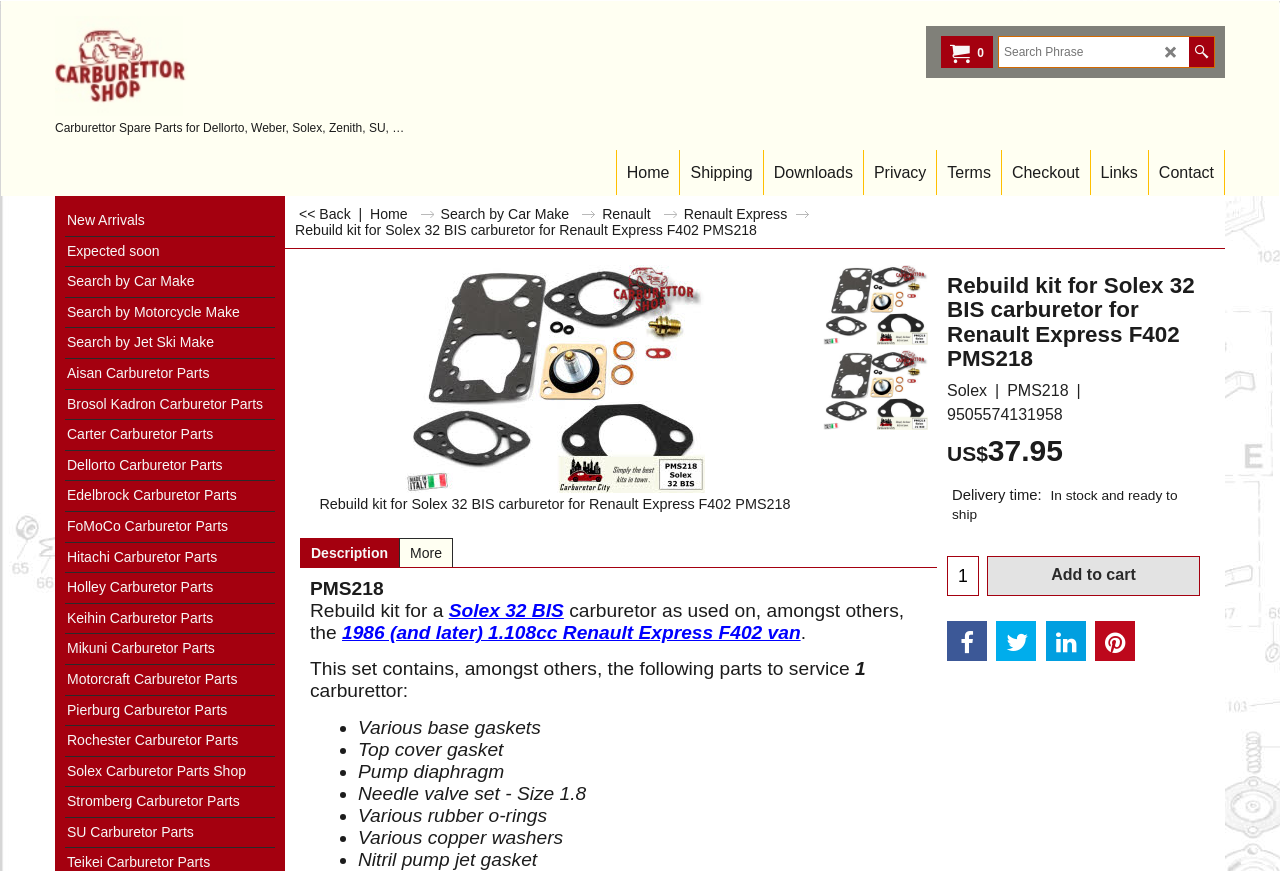Identify the bounding box for the element characterized by the following description: "Add to cart".

[0.772, 0.64, 0.937, 0.684]